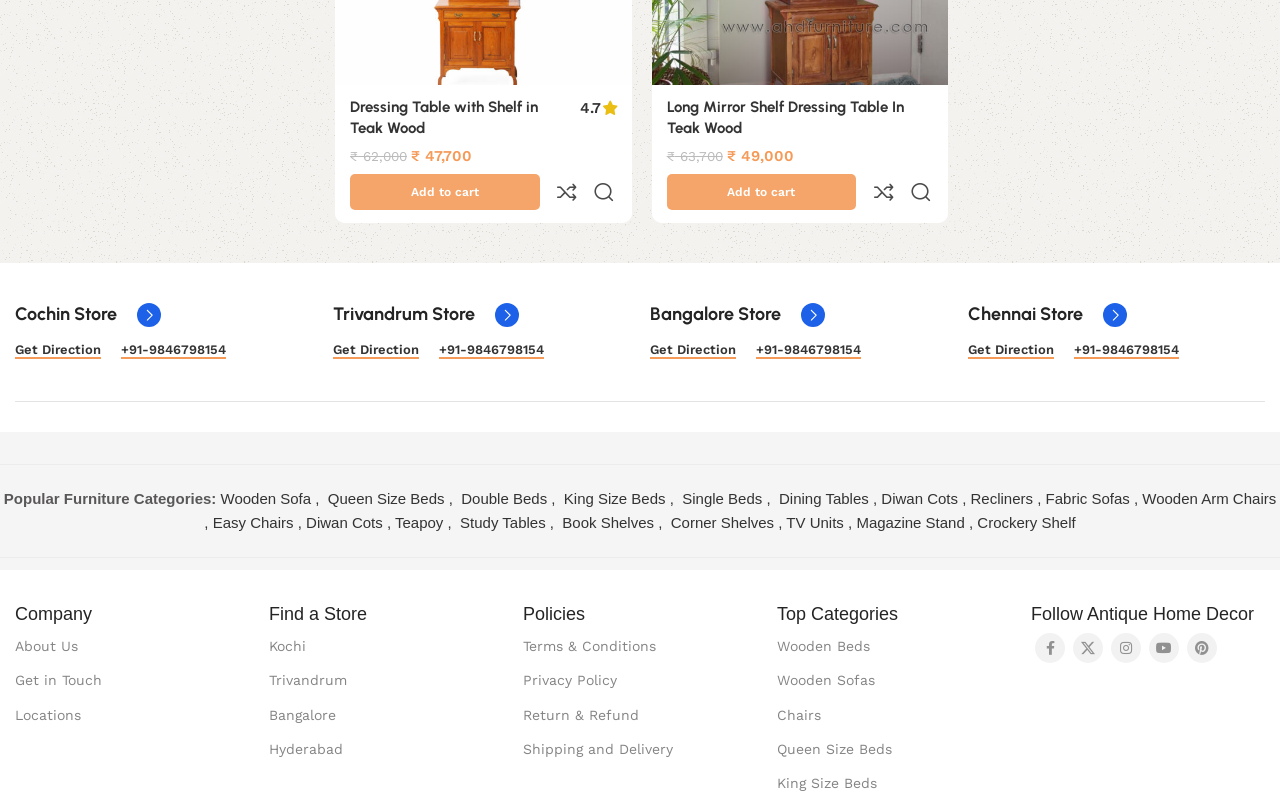What is the city where the store delivers?
Refer to the image and give a detailed answer to the question.

I found the answer by looking at the link element with the text 'Agra' which is located under the StaticText element with the text 'We Deliver in :'.